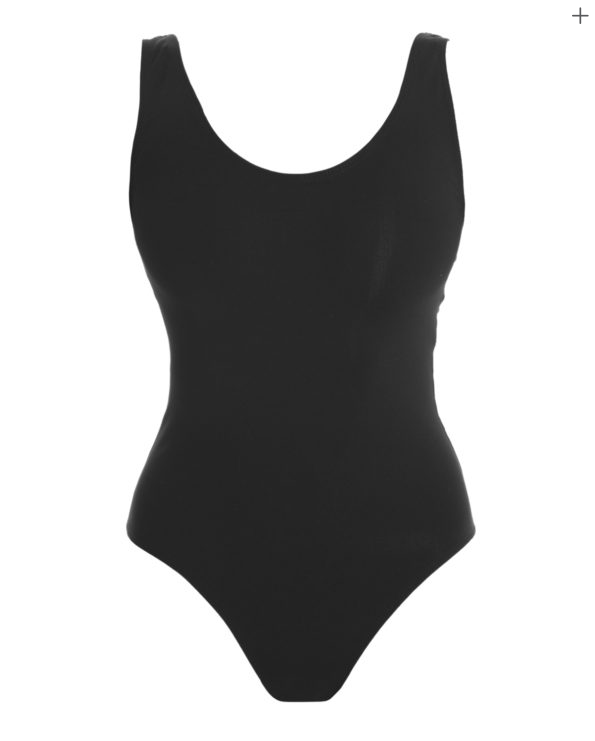Examine the image and give a thorough answer to the following question:
What is the brand of the leotard?

The caption explicitly states that the leotard is part of the Energetiks collection, which is known for quality dancewear that combines functionality and contemporary style.